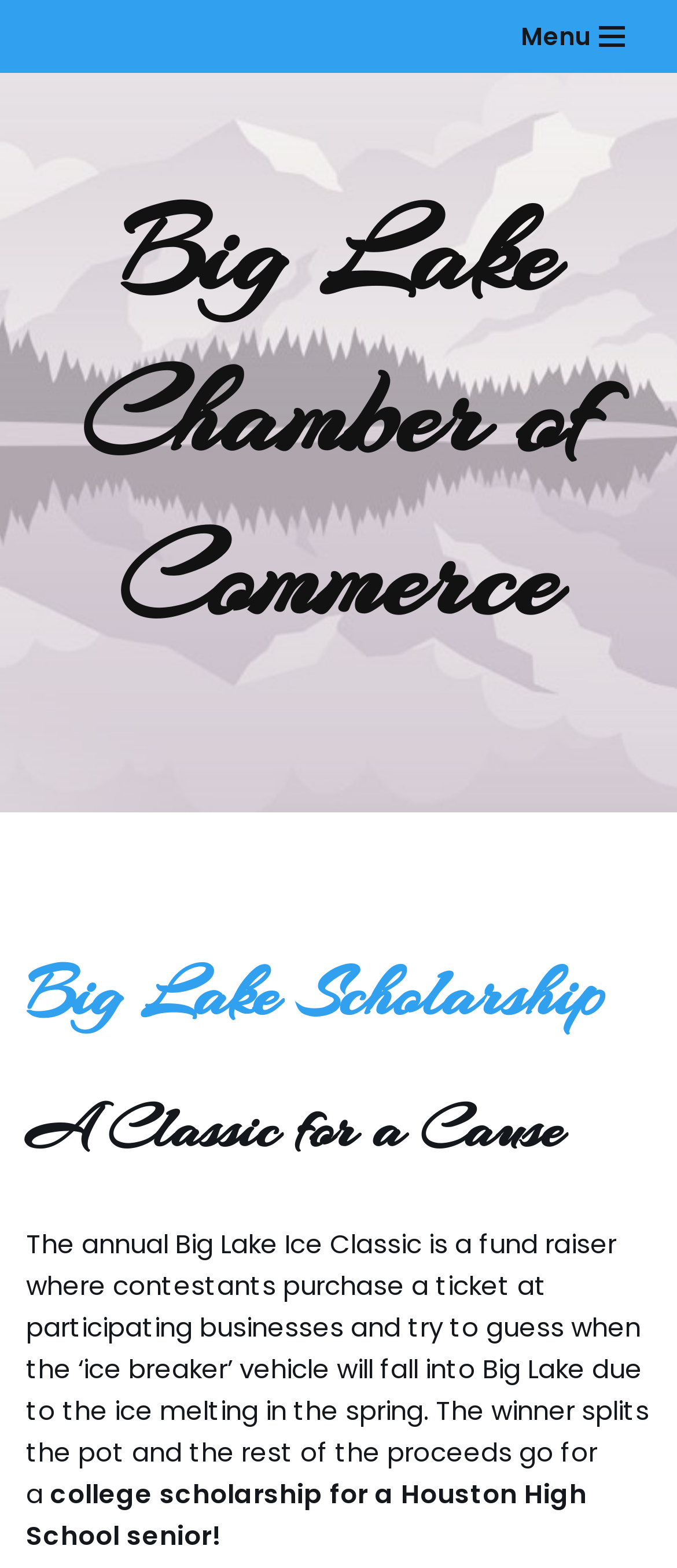Please provide a comprehensive answer to the question based on the screenshot: What is the prize for the winner of the Big Lake Ice Classic?

According to the text, 'The winner splits the pot and the rest of the proceeds go for a college scholarship for a Houston High School senior!', the winner of the Big Lake Ice Classic gets to split the pot.